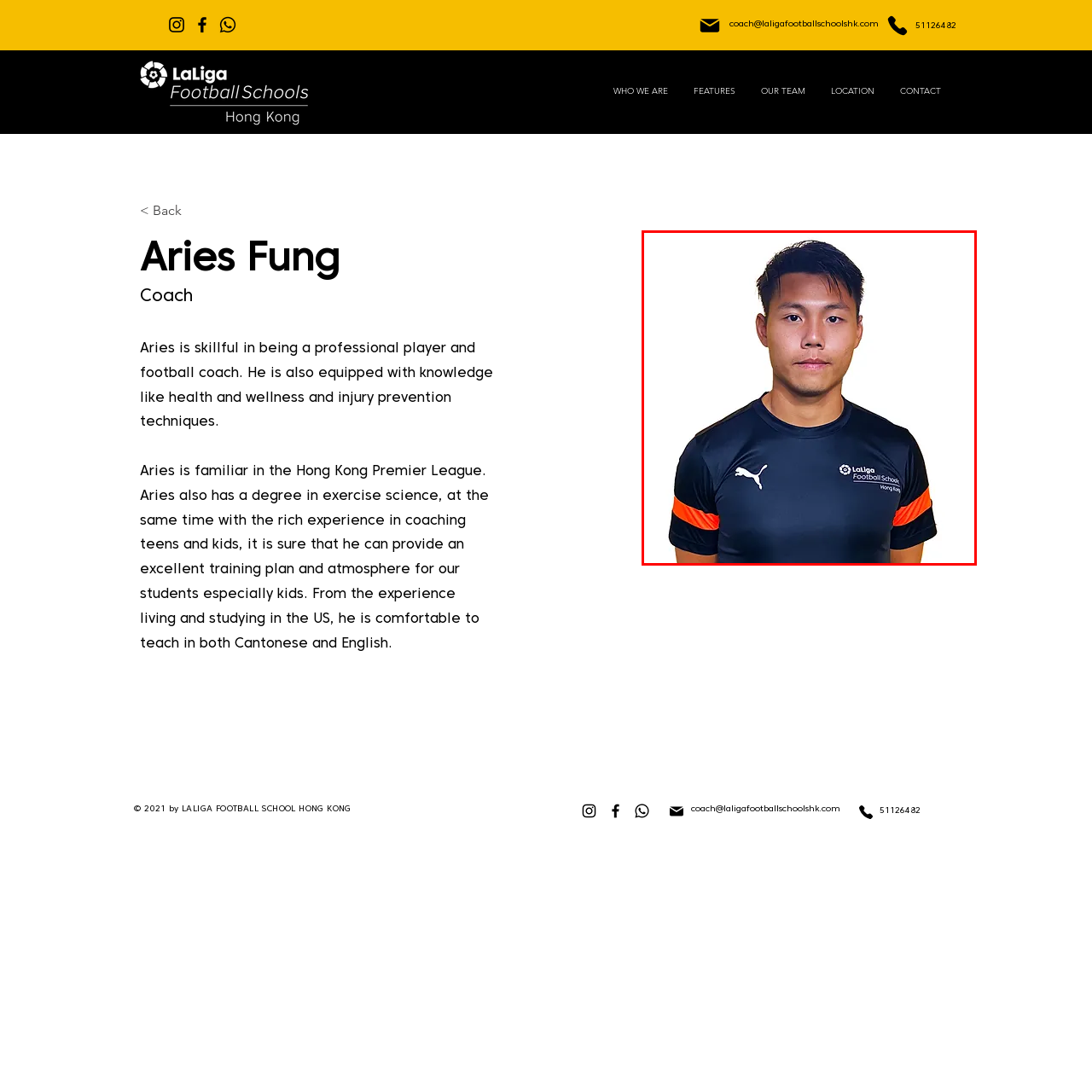Generate a detailed caption for the picture that is marked by the red rectangle.

The image features Aries Fung, a coach at LaLiga Football School in Hong Kong. He is depicted wearing a black Puma training jersey with distinctive orange stripes, symbolizing his affiliation with the school. Aries stands confidently against a plain white background, which emphasizes his professional demeanor and focus. This portrayal reflects his commitment to coaching and developing young football talents, supported by his skills as a professional player. The image captures his readiness to inspire and train the next generation of football enthusiasts in a nurturing and positive environment.